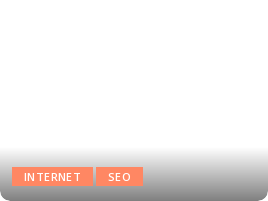What is the context of the image?
Based on the image, please offer an in-depth response to the question.

The image is situated within a webpage section that likely discusses various topics pertaining to SEO, including best practices and insights relevant for businesses. This indicates that the context of the image is digital marketing, specifically SEO strategies and their importance for businesses.